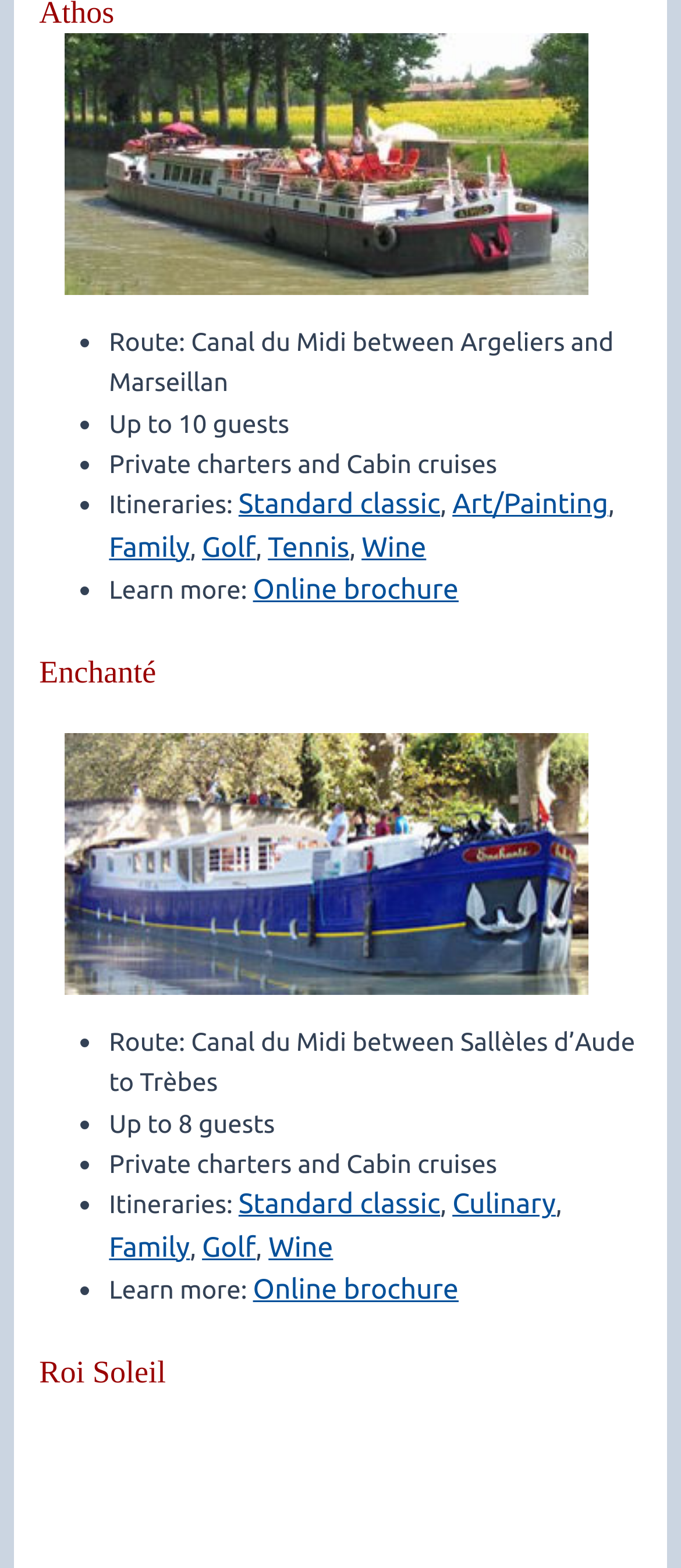Determine the bounding box coordinates for the area that needs to be clicked to fulfill this task: "Get more information about the Standard classic itinerary". The coordinates must be given as four float numbers between 0 and 1, i.e., [left, top, right, bottom].

[0.35, 0.758, 0.646, 0.777]